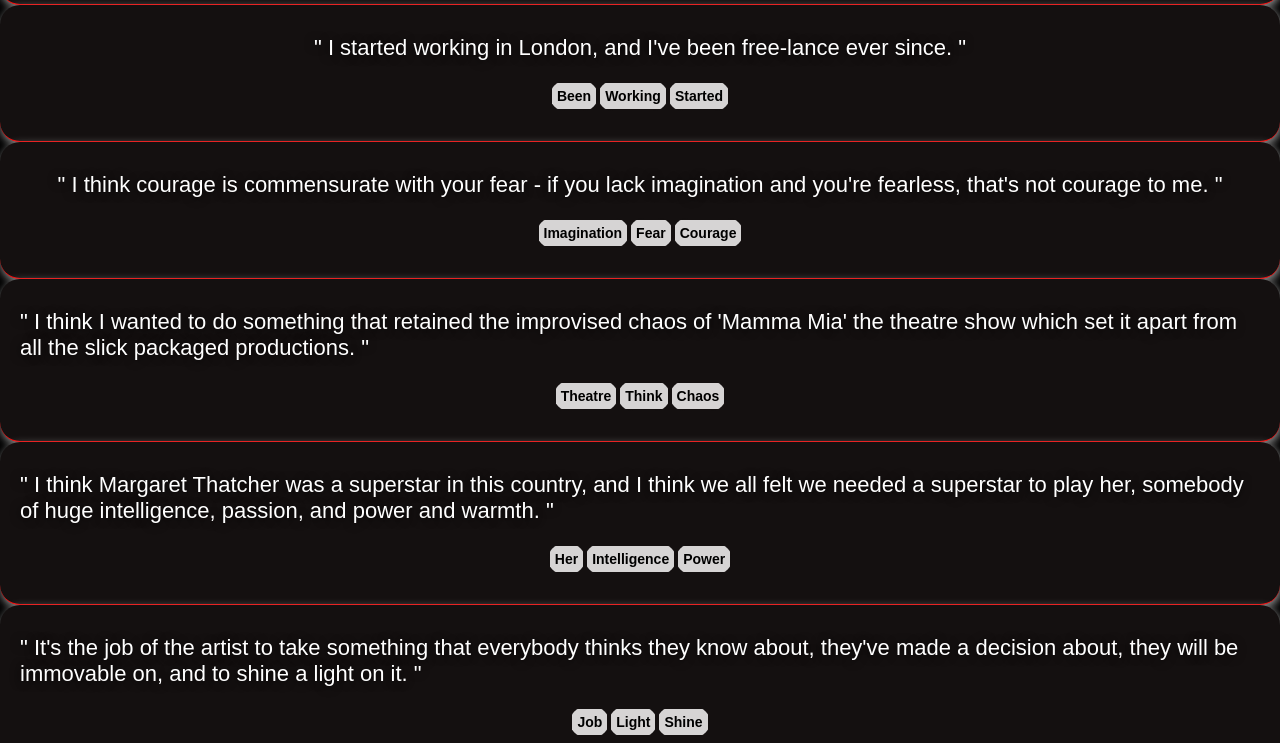Locate the bounding box coordinates of the UI element described by: "Power". Provide the coordinates as four float numbers between 0 and 1, formatted as [left, top, right, bottom].

[0.528, 0.732, 0.572, 0.773]